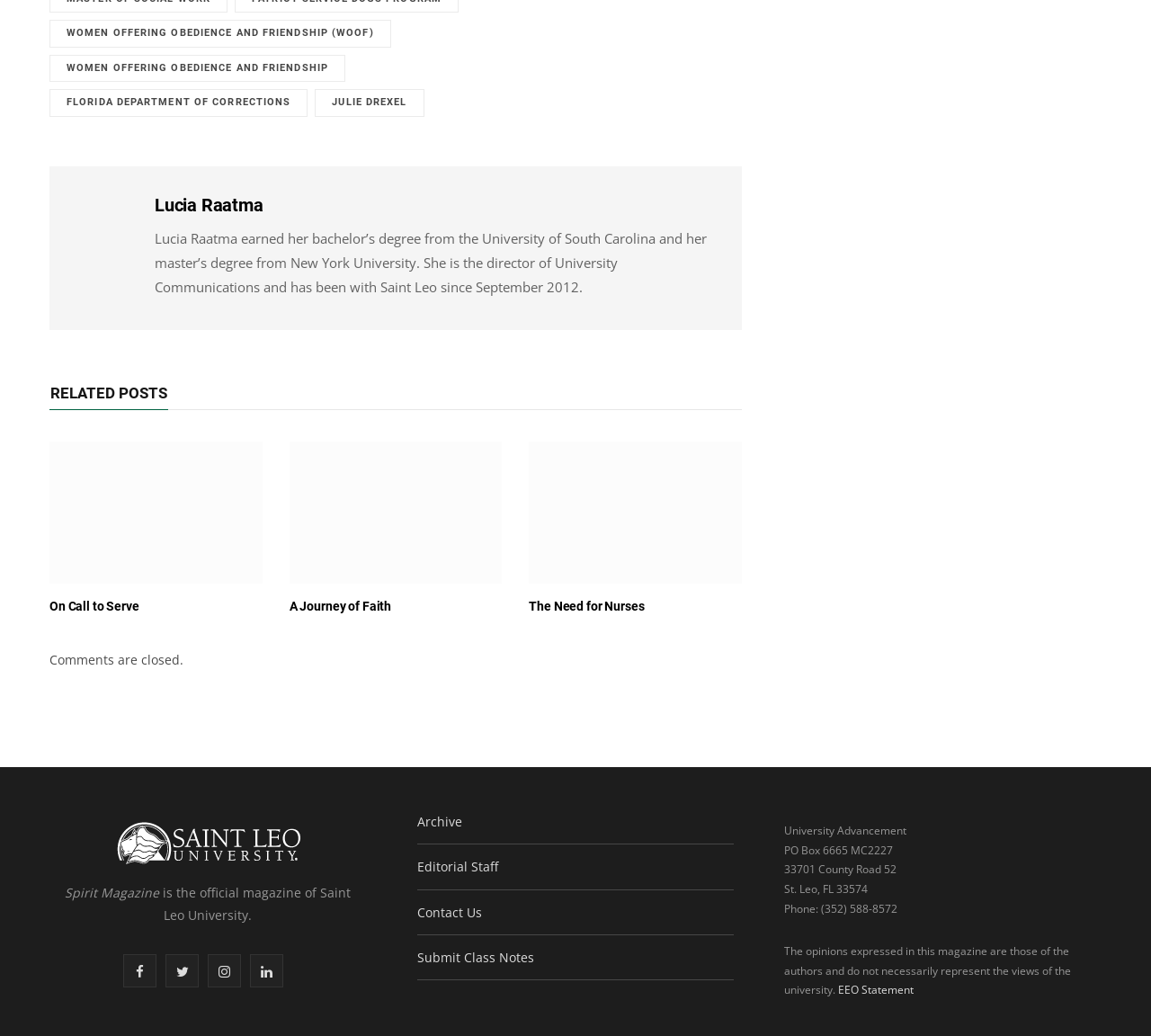Please provide a one-word or short phrase answer to the question:
What is the title of the first related post?

On Call to Serve